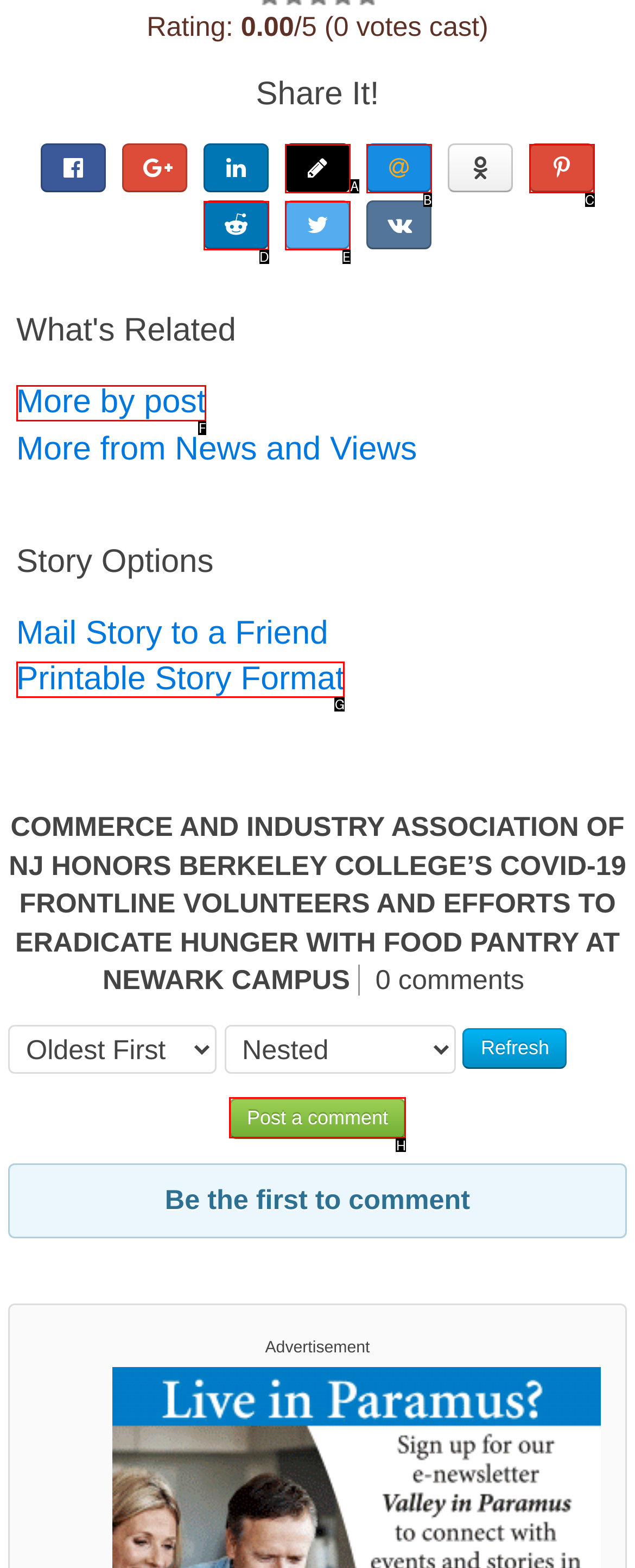Identify the correct UI element to click for this instruction: Click on Home
Respond with the appropriate option's letter from the provided choices directly.

None